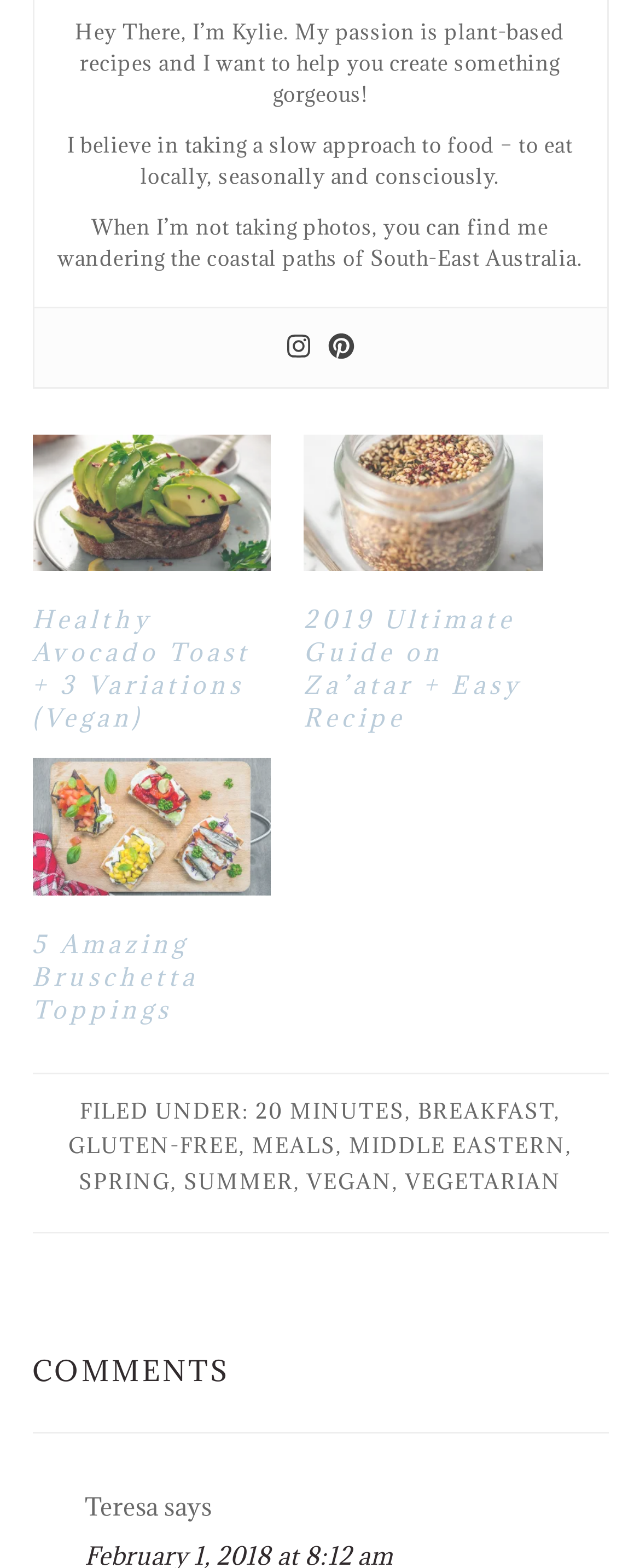Please provide a one-word or short phrase answer to the question:
Who is the first commenter?

Teresa